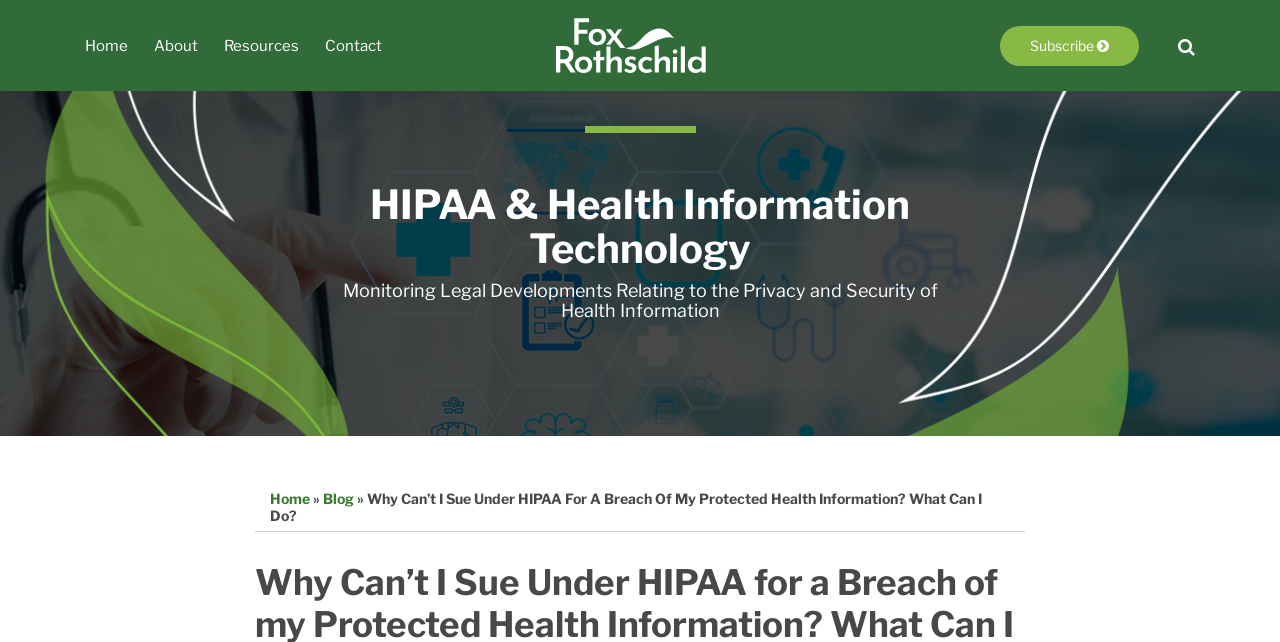Identify the bounding box coordinates of the clickable section necessary to follow the following instruction: "go to home page". The coordinates should be presented as four float numbers from 0 to 1, i.e., [left, top, right, bottom].

[0.066, 0.053, 0.1, 0.09]